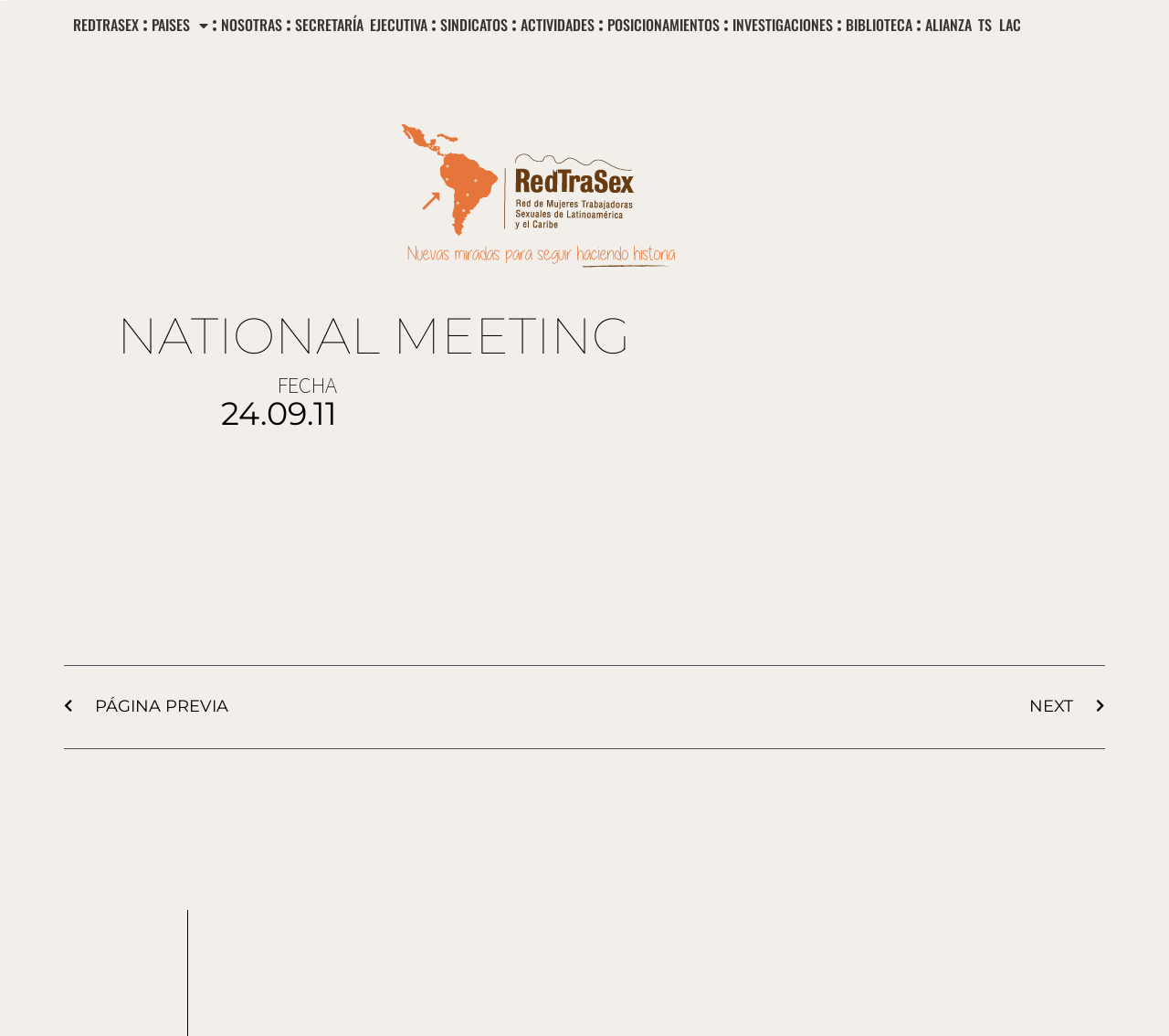Answer in one word or a short phrase: 
What is the purpose of the 'Ant PÁGINA PREVIA' link?

To go to the previous page